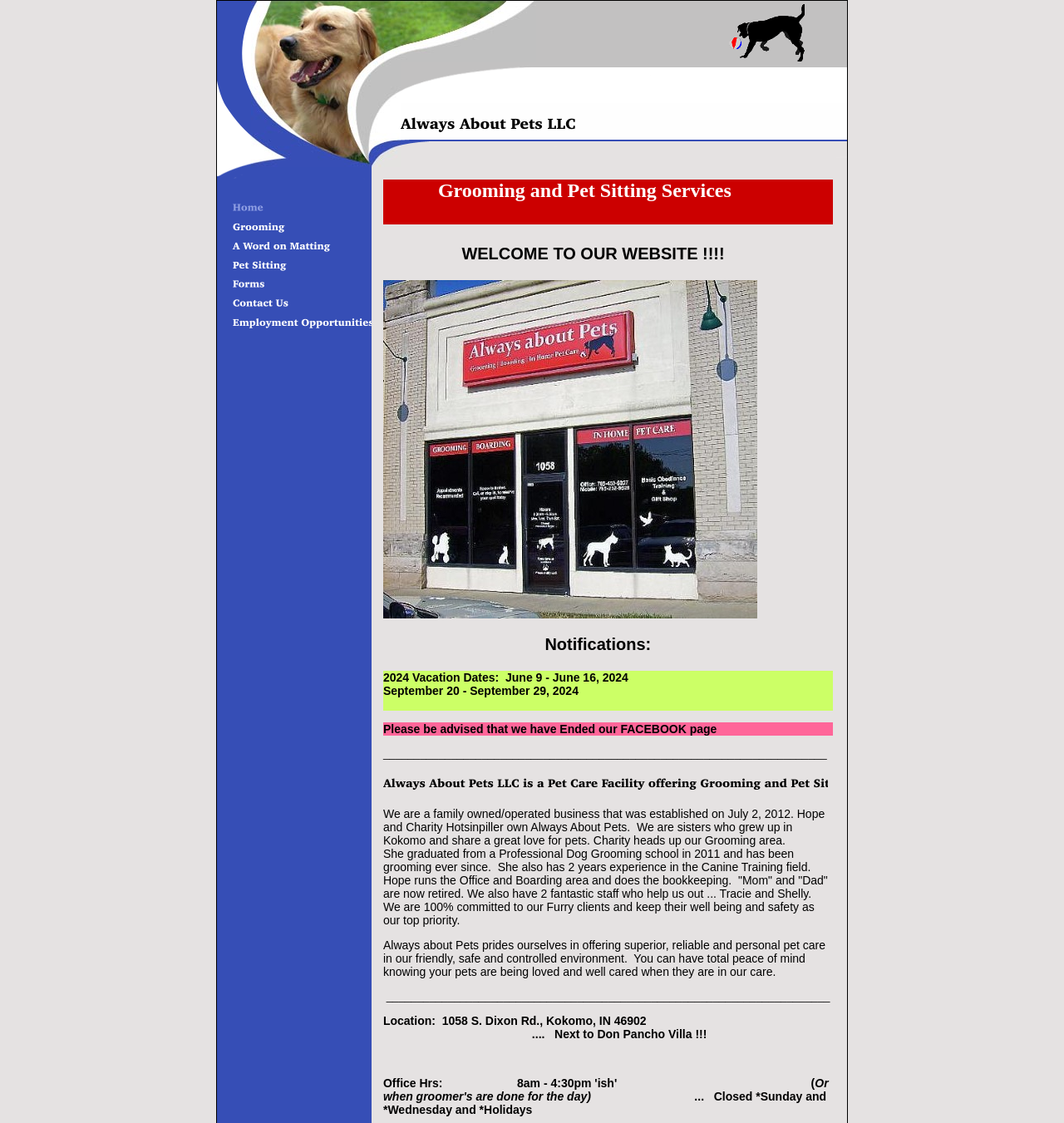Refer to the image and answer the question with as much detail as possible: What are the vacation dates mentioned on the webpage?

The webpage mentions two vacation dates: June 9 - June 16, 2024, and September 20 - September 29, 2024. These dates are mentioned in the StaticText element.